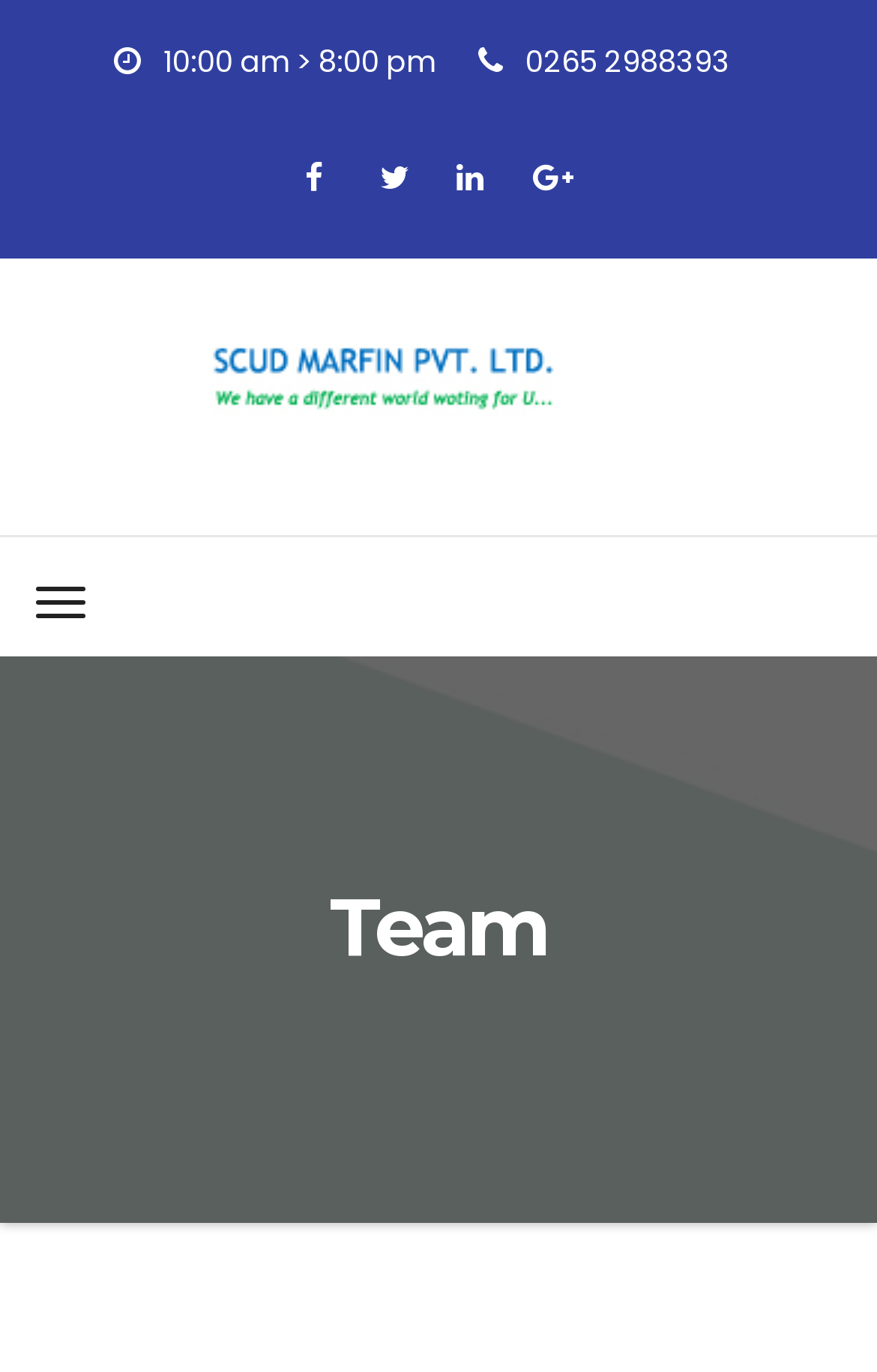Create a detailed summary of the webpage's content and design.

The webpage is about the "Team" of Scud Marfin Pvt Ltd. At the top-left corner, there is a heading that reads "Team". Below the heading, there is a button with no text. 

On the top section of the page, there are two lines of text. The first line displays the working hours, "10:00 am > 8:00 pm", and the second line shows the phone number, "0265 2988393". These two lines are positioned side by side, with the working hours on the left and the phone number on the right.

Below the phone number, there are four social media links, represented by icons, arranged horizontally from left to right. 

On the left side of the page, there is a link to "Scud Marfin Pvt Ltd" with an accompanying image of the company's logo. The image is positioned to the right of the link text.

There are no other notable elements on the page.